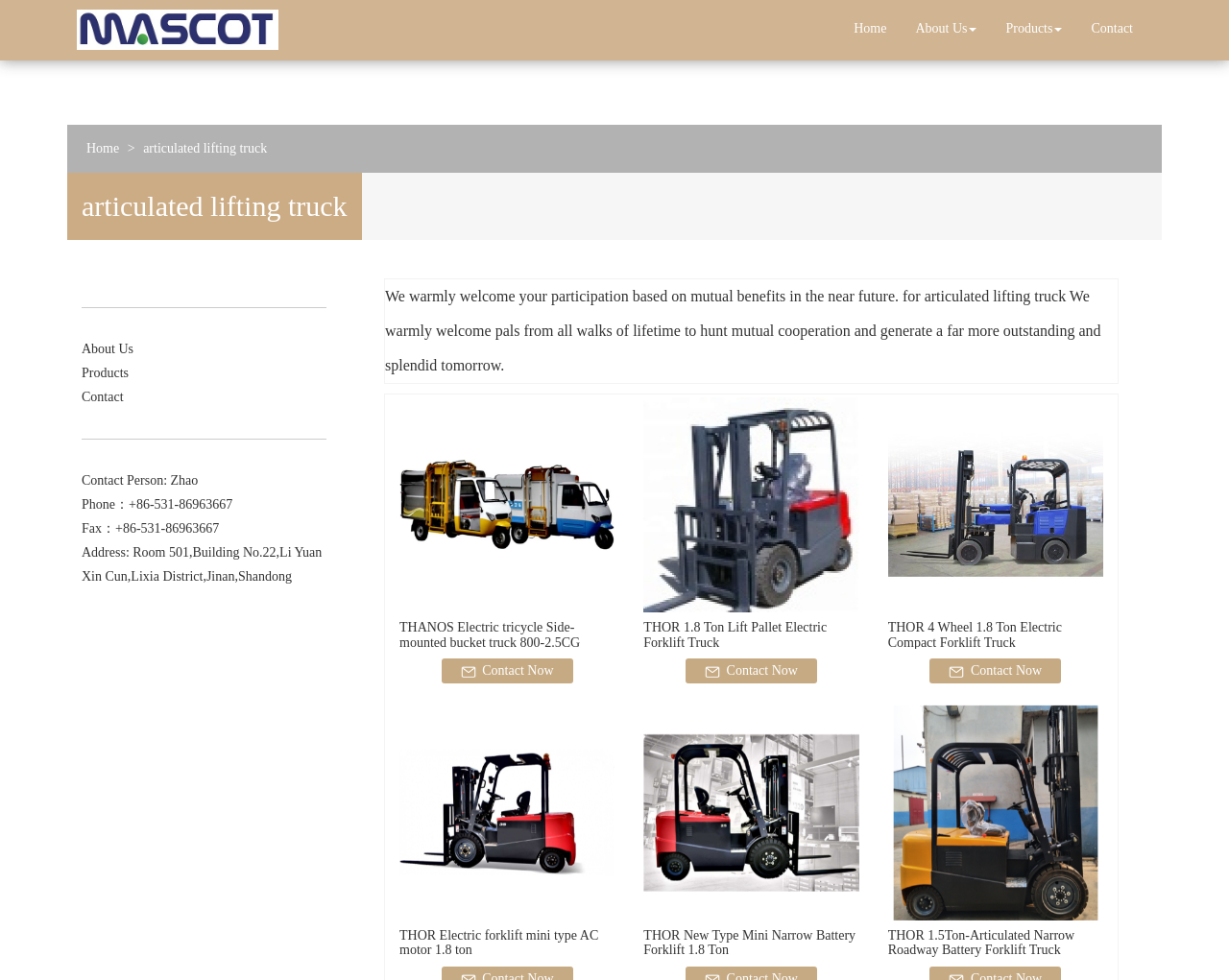Locate the bounding box coordinates of the element you need to click to accomplish the task described by this instruction: "View articulated lifting truck products".

[0.117, 0.144, 0.217, 0.159]